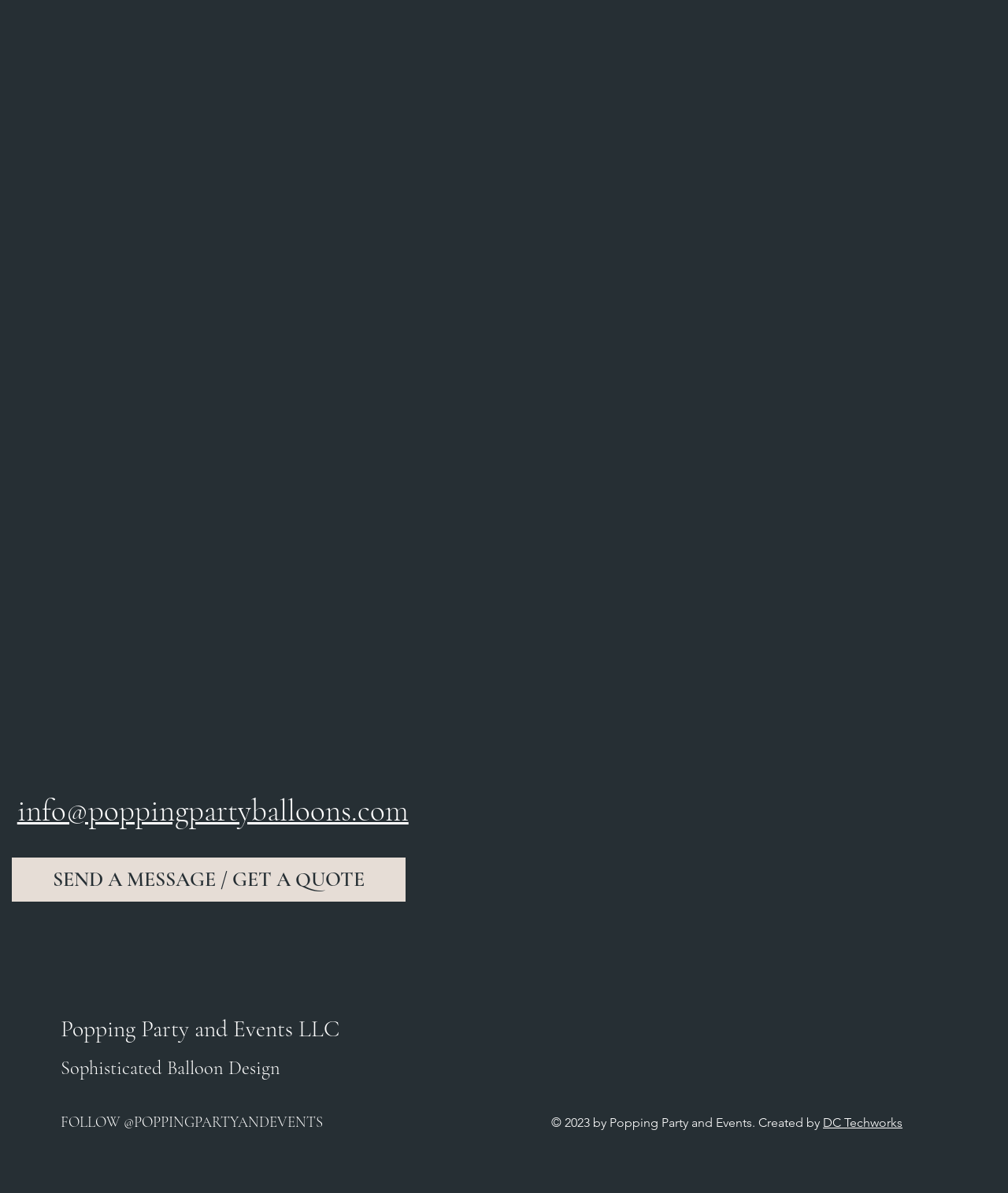Pinpoint the bounding box coordinates of the element that must be clicked to accomplish the following instruction: "Learn more about corporate events". The coordinates should be in the format of four float numbers between 0 and 1, i.e., [left, top, right, bottom].

[0.177, 0.099, 0.323, 0.124]